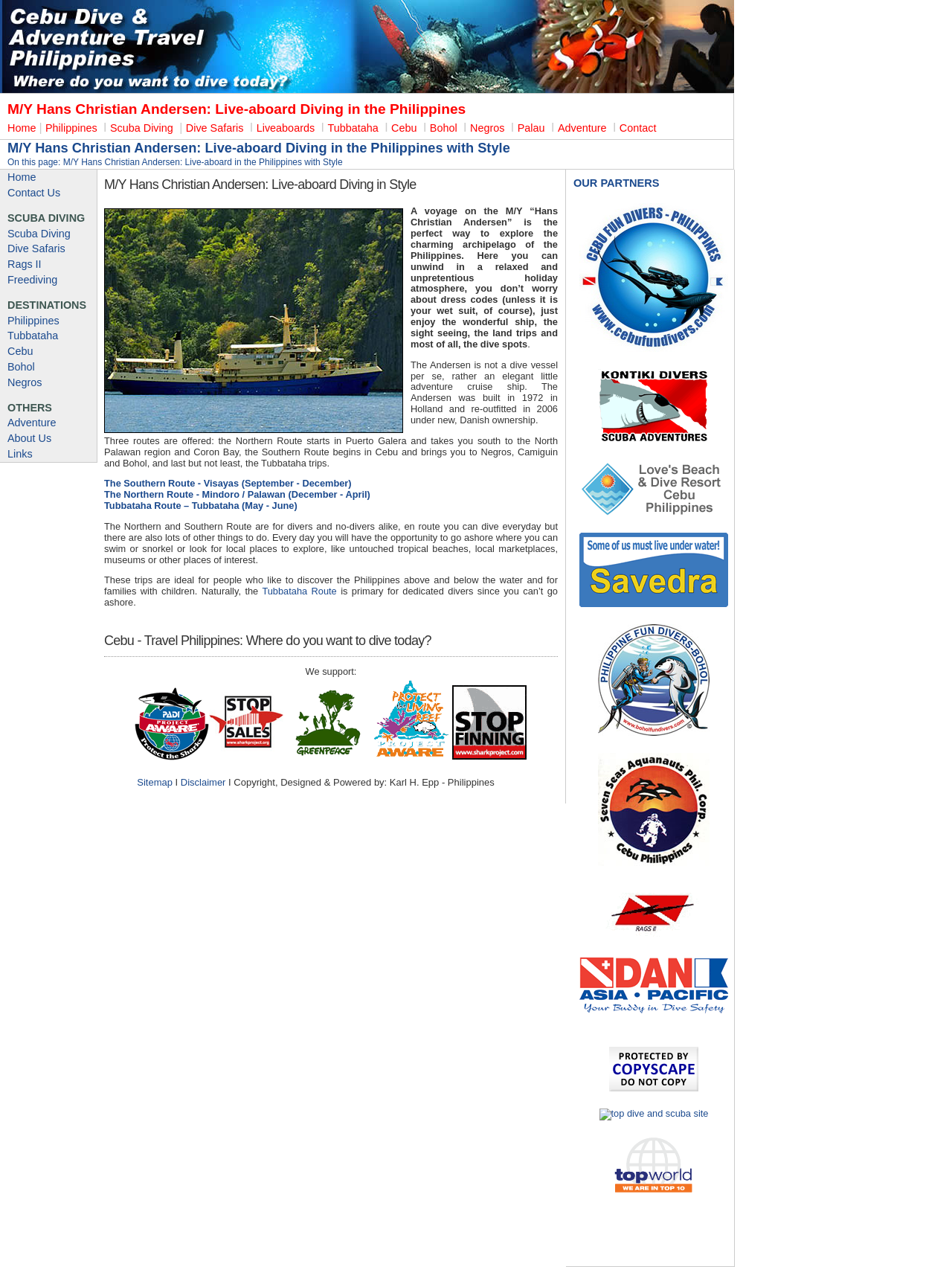Locate the bounding box of the UI element described in the following text: "alt="Cebu Fun Divers - Moalboal"".

[0.609, 0.271, 0.765, 0.28]